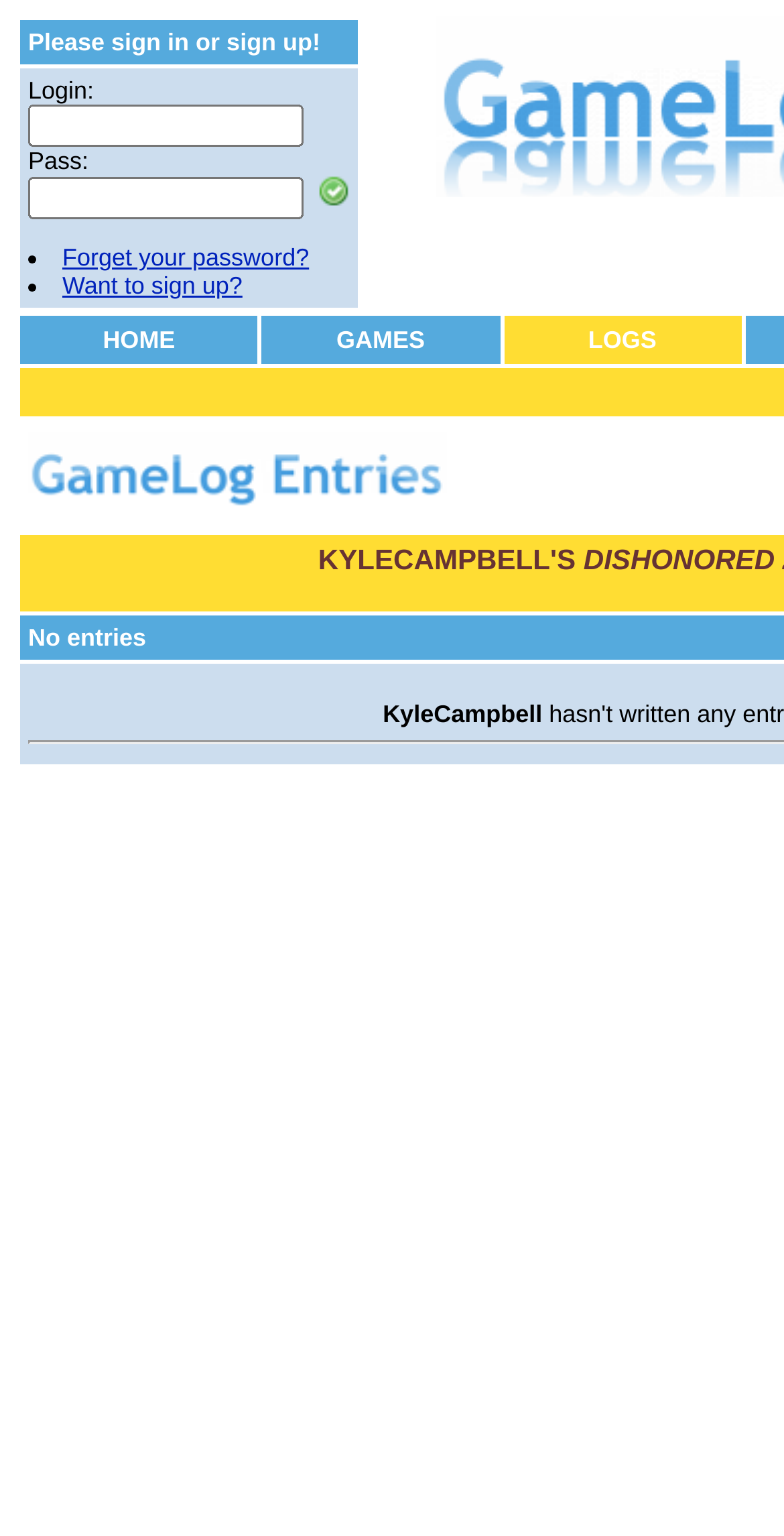Identify the bounding box for the described UI element. Provide the coordinates in (top-left x, top-left y, bottom-right x, bottom-right y) format with values ranging from 0 to 1: parent_node: Login: name="L_pass"

[0.036, 0.115, 0.387, 0.143]